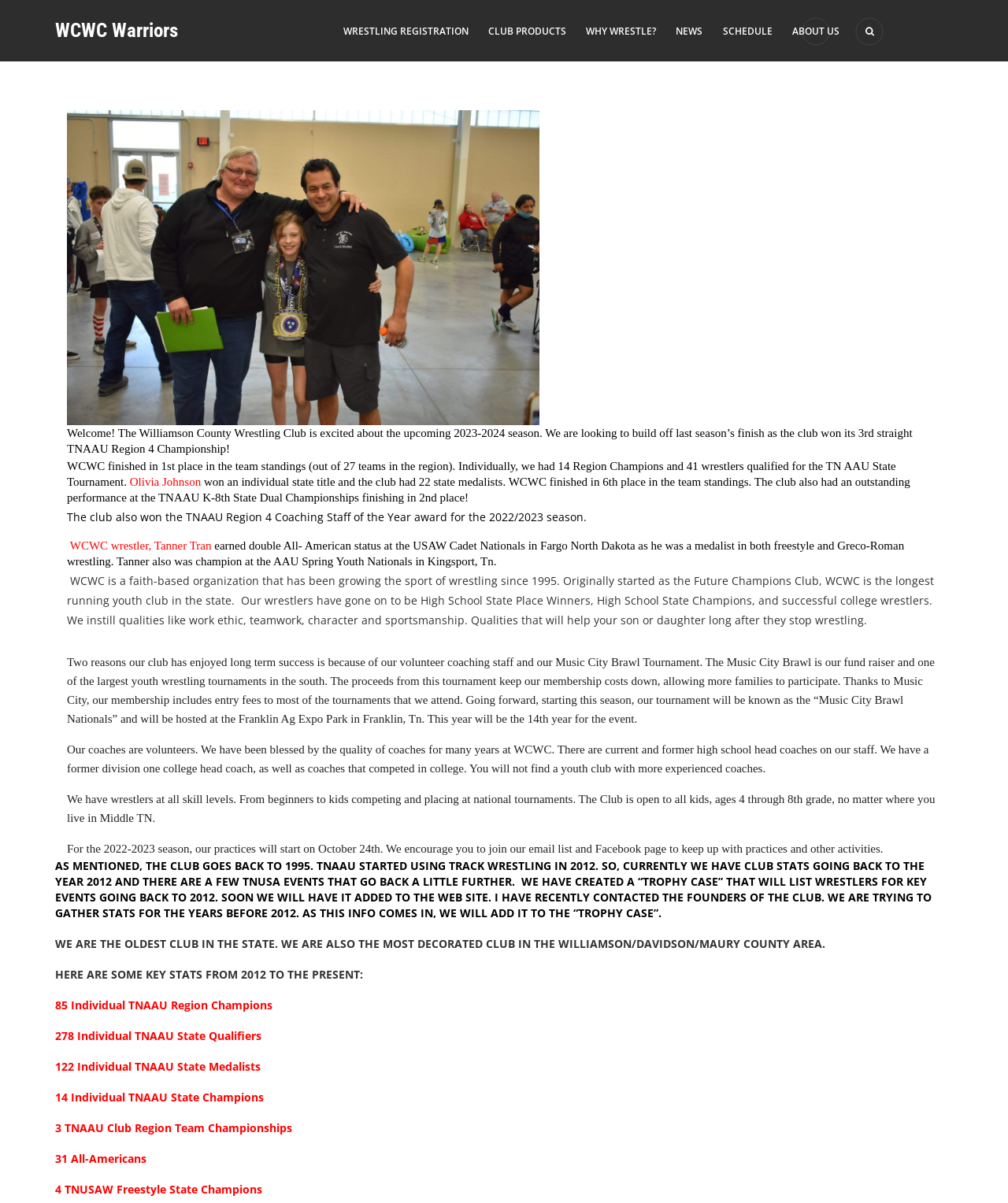Please identify the bounding box coordinates of the element I should click to complete this instruction: 'Click WRESTLING REGISTRATION link'. The coordinates should be given as four float numbers between 0 and 1, like this: [left, top, right, bottom].

[0.34, 0.012, 0.465, 0.039]